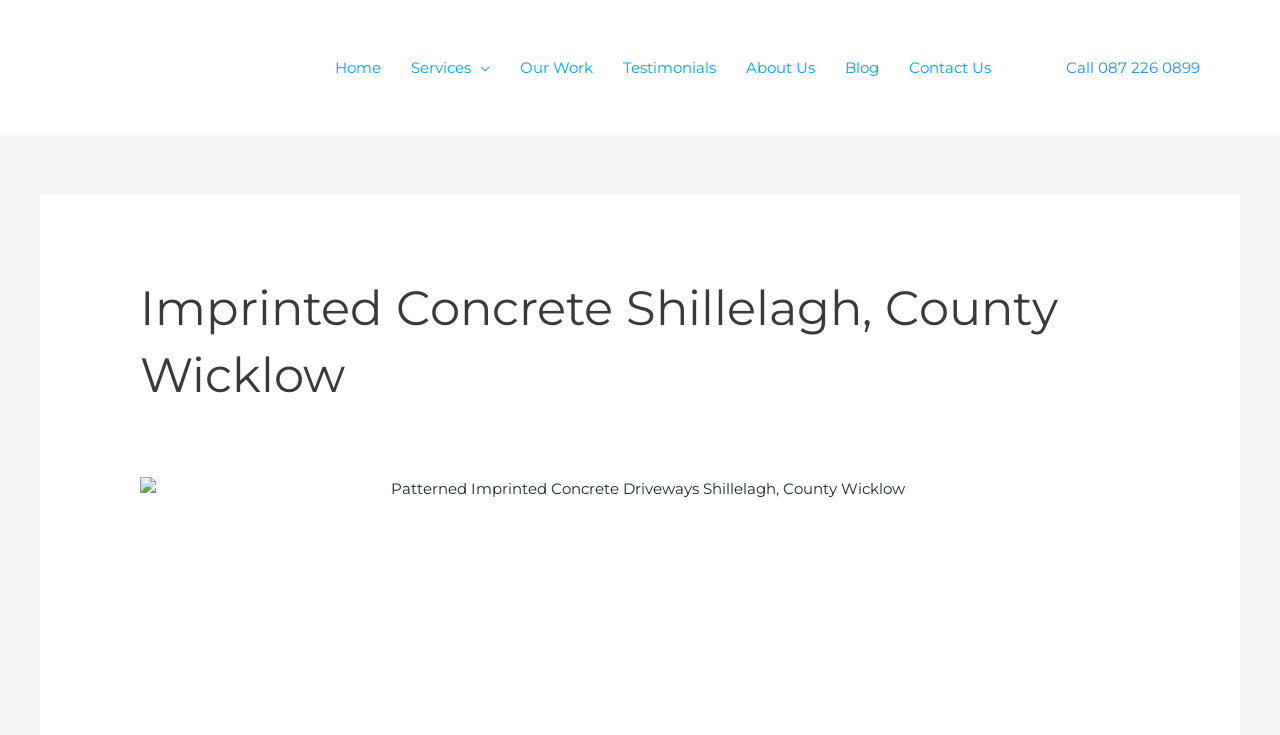Locate the primary headline on the webpage and provide its text.

Imprinted Concrete Shillelagh, County Wicklow